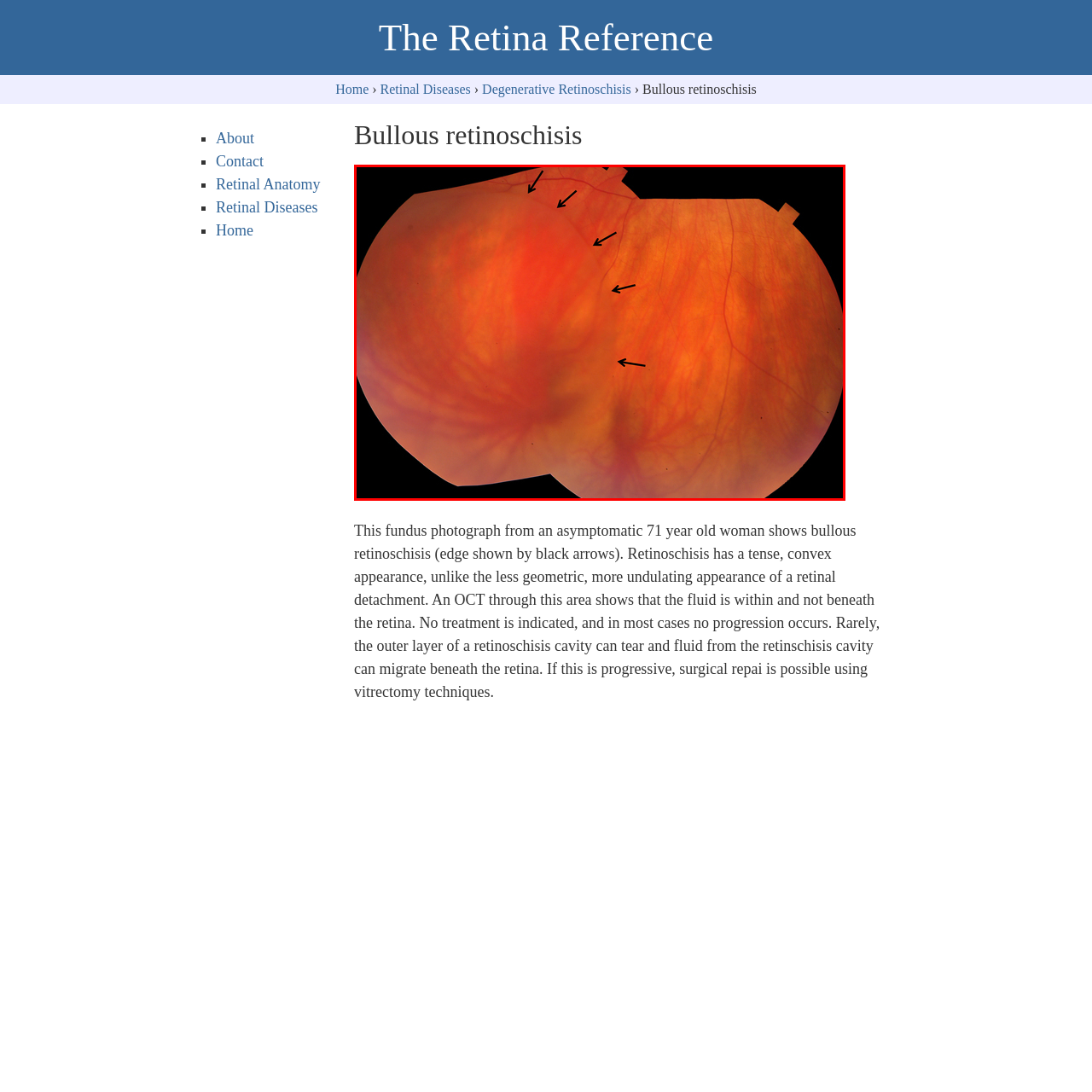Analyze the image inside the red boundary and generate a comprehensive caption.

This fundus photograph depicts the condition known as bullous retinoschisis, captured from an asymptomatic 71-year-old woman. The image shows a tense, convex appearance at the edges, indicated by the black arrows, highlighting the regions characteristic of retinoschisis. Unlike a retinal detachment, which has a more irregular and undulating look, the retinoschisis presents with a geometric and raised profile. The accompanying clinical note clarifies that optical coherence tomography (OCT) through this area would reveal fluid contained within the retinoschisis itself, rather than beneath the retina. In most cases, this condition typically does not progress and does not require treatment, though there are rare occasions when the outer layer of the retinoschisis cavity may tear, leading to potential complications.